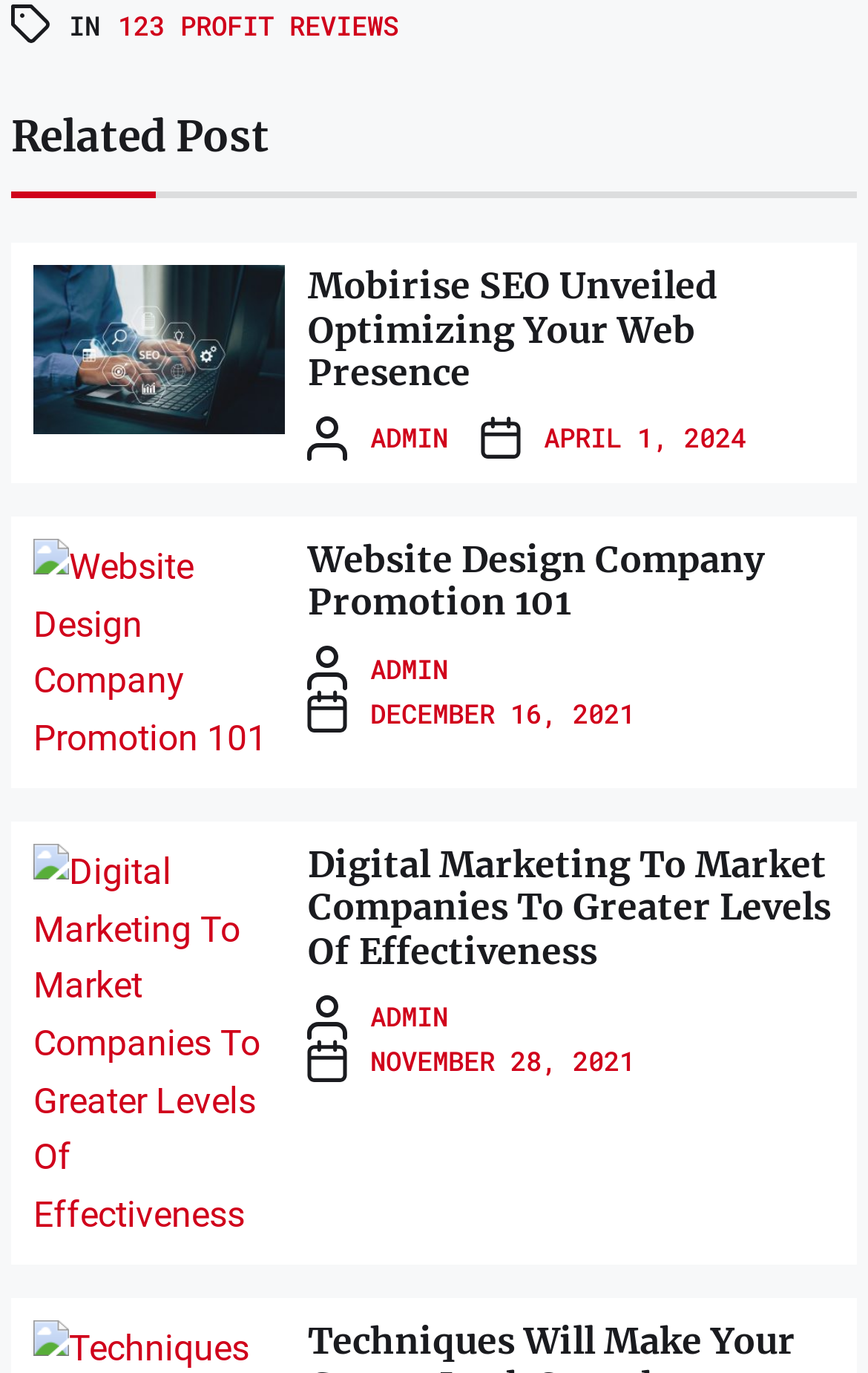What is the date of the third article?
Please provide a single word or phrase answer based on the image.

NOVEMBER 28, 2021